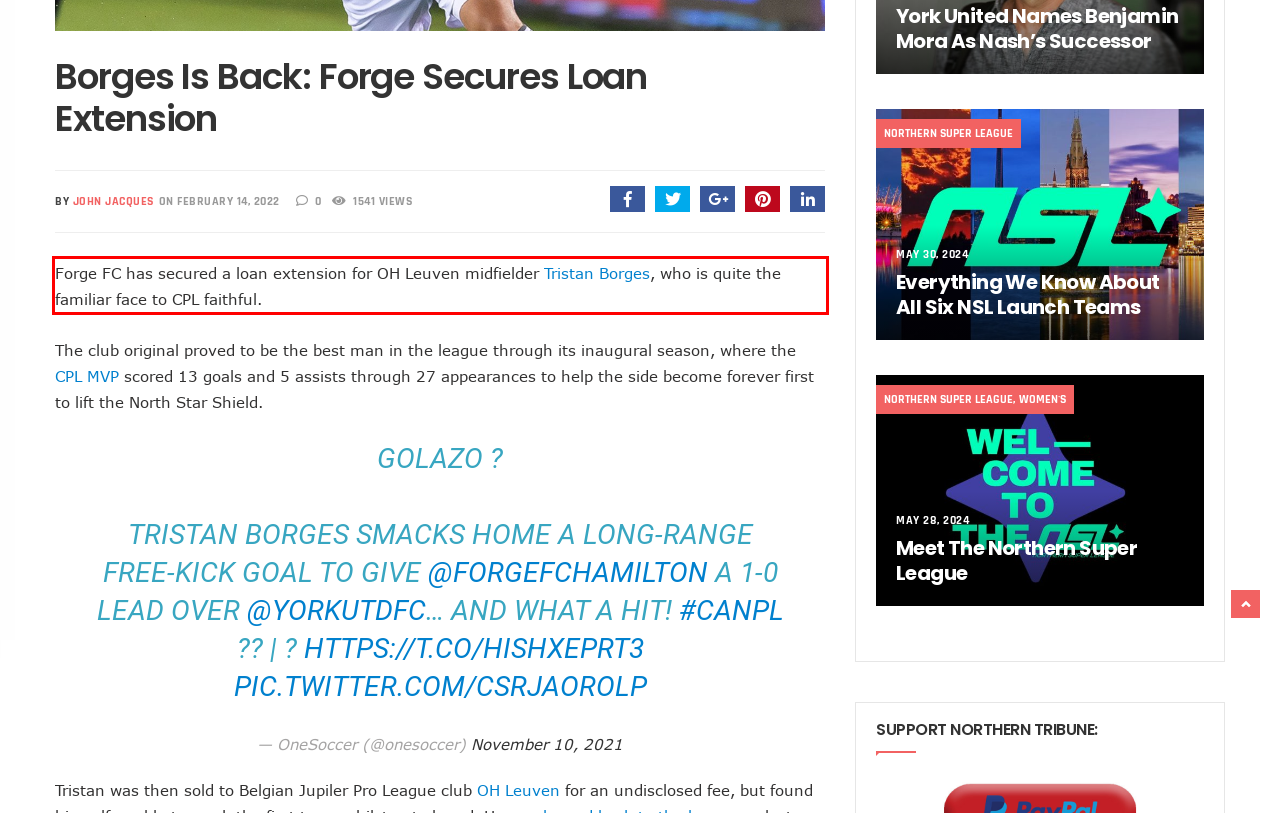Using the provided webpage screenshot, identify and read the text within the red rectangle bounding box.

Forge FC has secured a loan extension for OH Leuven midfielder Tristan Borges, who is quite the familiar face to CPL faithful.